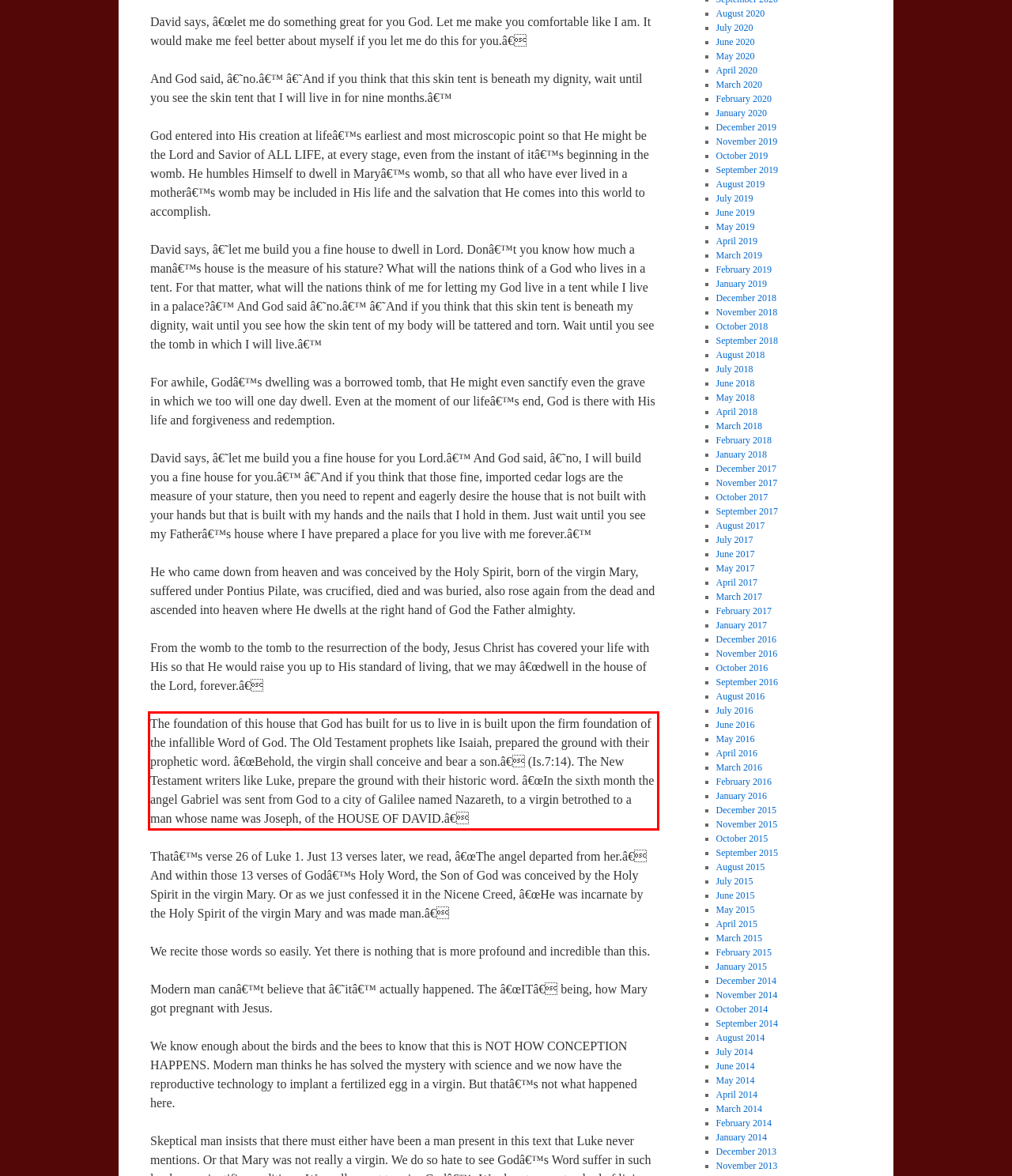You have a screenshot of a webpage with a UI element highlighted by a red bounding box. Use OCR to obtain the text within this highlighted area.

The foundation of this house that God has built for us to live in is built upon the firm foundation of the infallible Word of God. The Old Testament prophets like Isaiah, prepared the ground with their prophetic word. â€œBehold, the virgin shall conceive and bear a son.â€ (Is.7:14). The New Testament writers like Luke, prepare the ground with their historic word. â€œIn the sixth month the angel Gabriel was sent from God to a city of Galilee named Nazareth, to a virgin betrothed to a man whose name was Joseph, of the HOUSE OF DAVID.â€